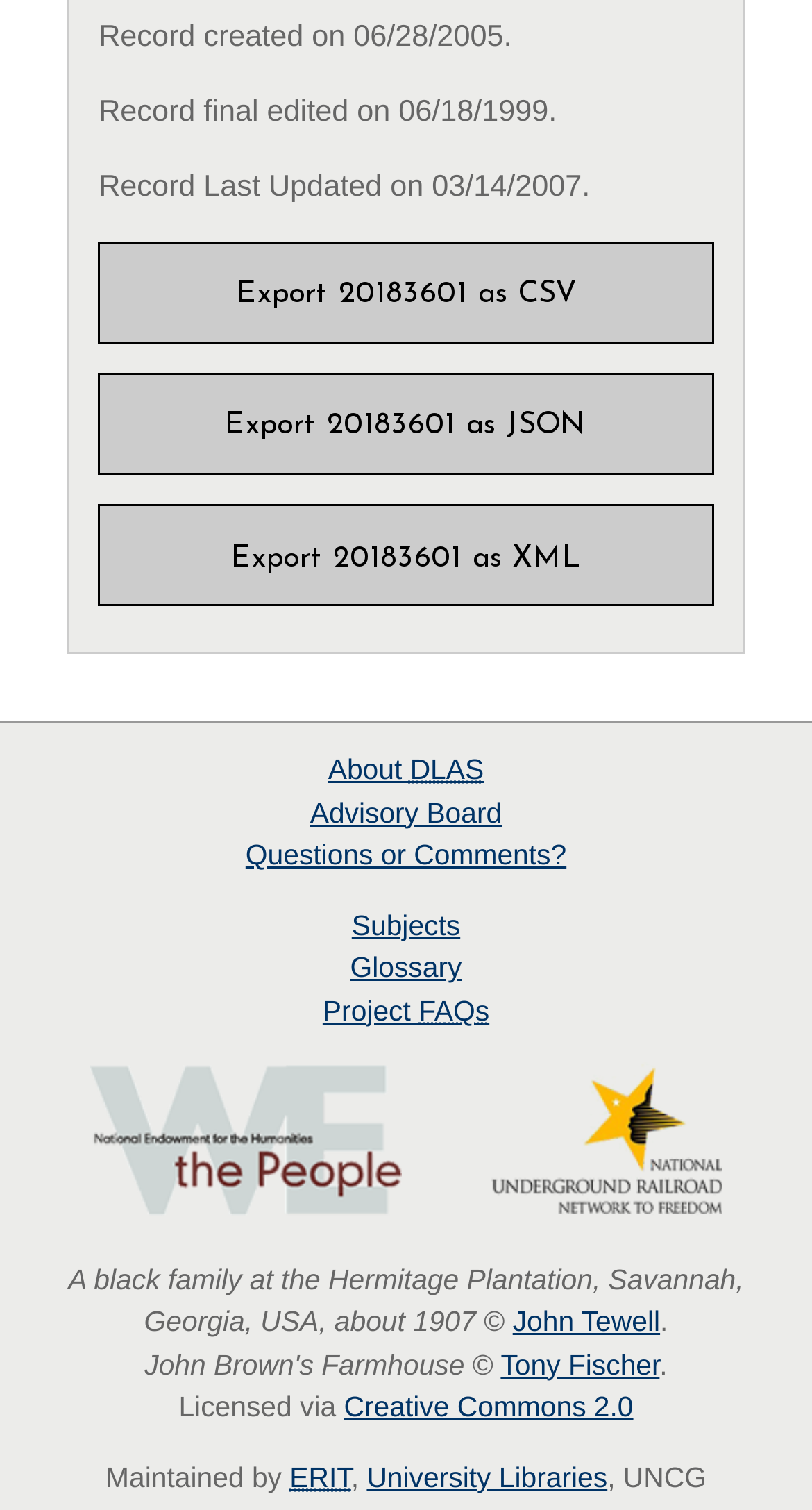Find the bounding box coordinates of the area that needs to be clicked in order to achieve the following instruction: "Export data as CSV". The coordinates should be specified as four float numbers between 0 and 1, i.e., [left, top, right, bottom].

[0.122, 0.16, 0.878, 0.227]